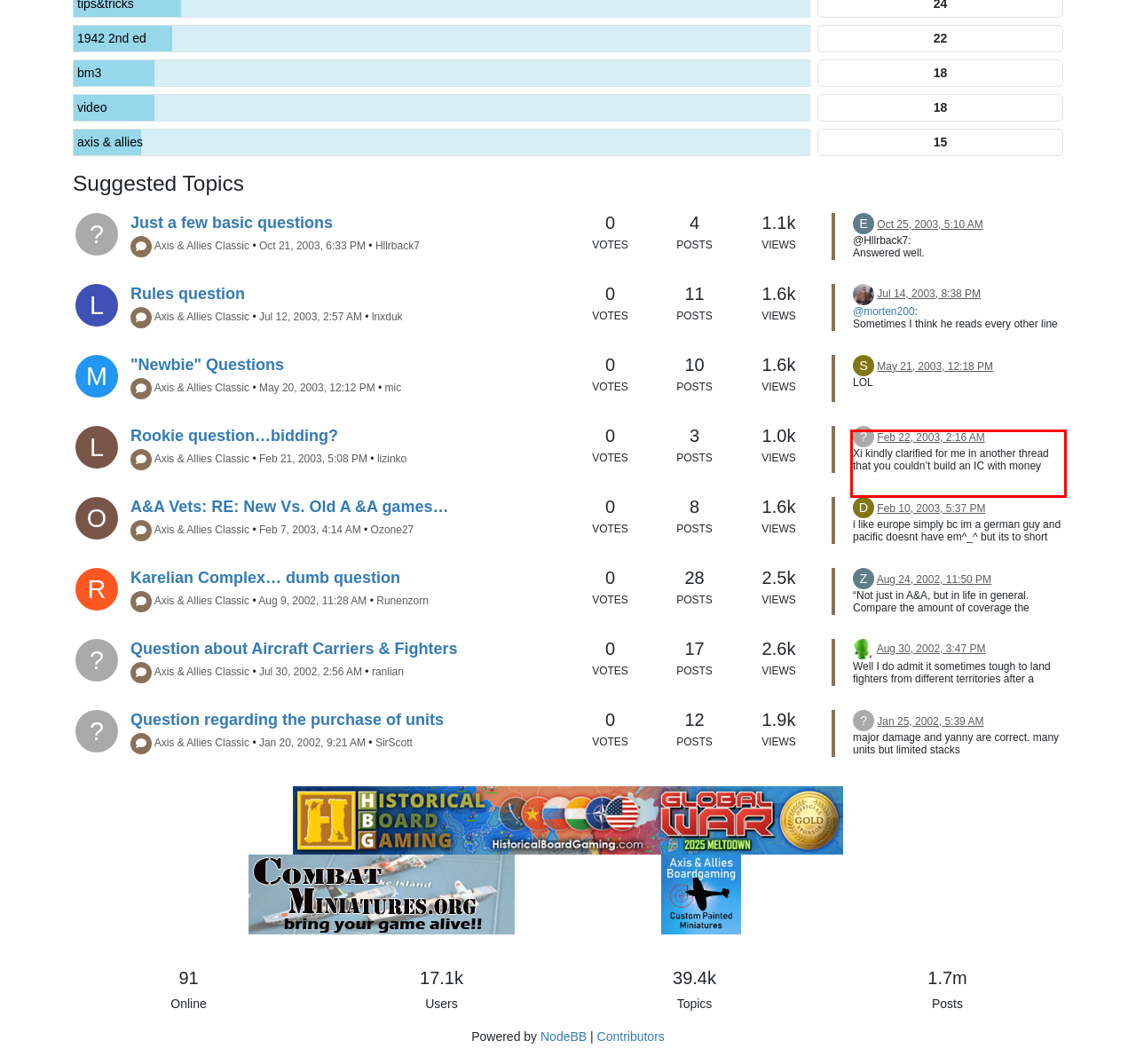In the screenshot of the webpage, find the red bounding box and perform OCR to obtain the text content restricted within this red bounding box.

Remember to place the battleships(bbs) on the board and use their one shot bombardment in amphibious attacks. Then remove the bbs as they are not part of the land battle and cannot be lost.